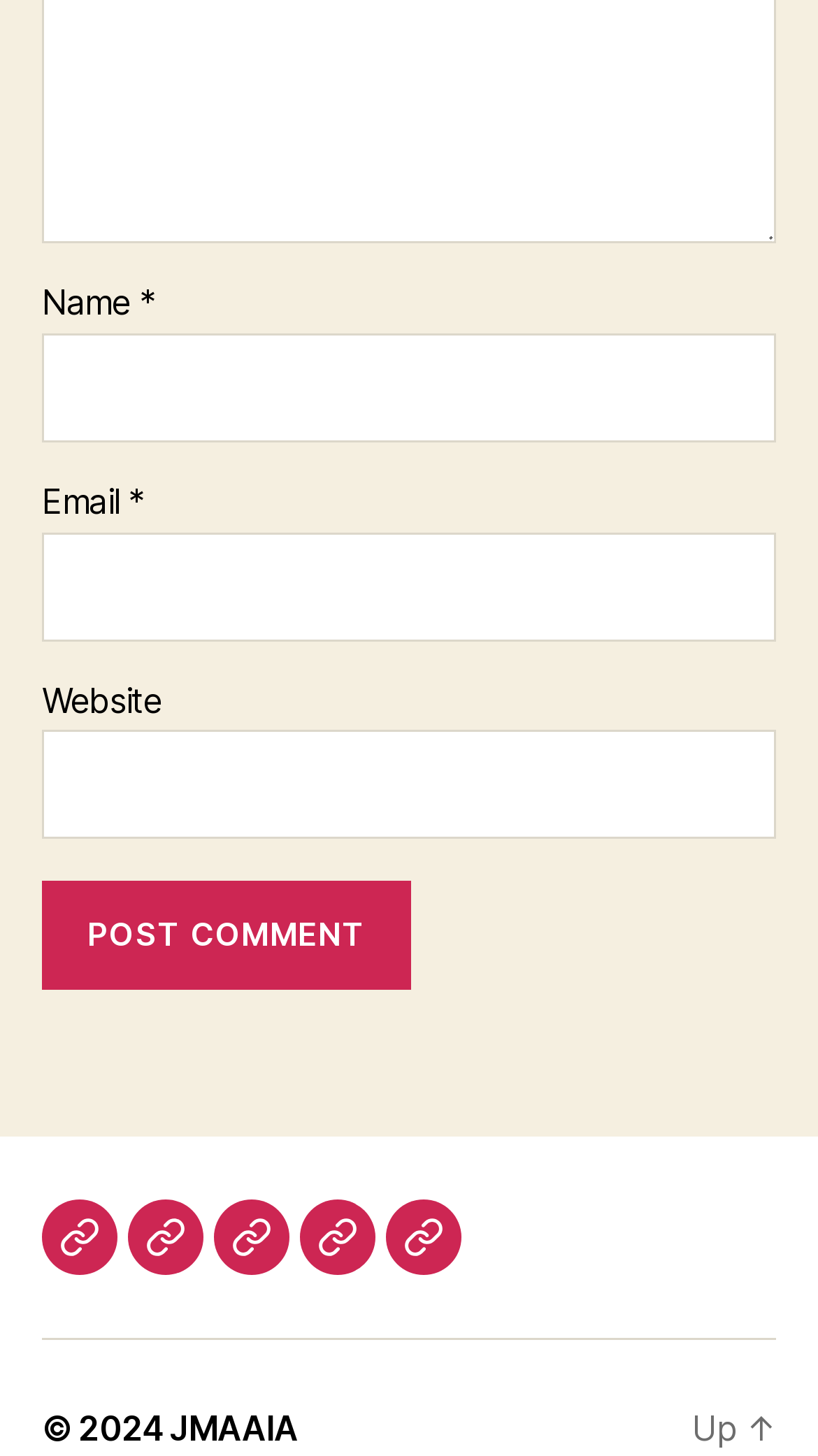Bounding box coordinates are specified in the format (top-left x, top-left y, bottom-right x, bottom-right y). All values are floating point numbers bounded between 0 and 1. Please provide the bounding box coordinate of the region this sentence describes: parent_node: Website name="url"

[0.051, 0.501, 0.949, 0.576]